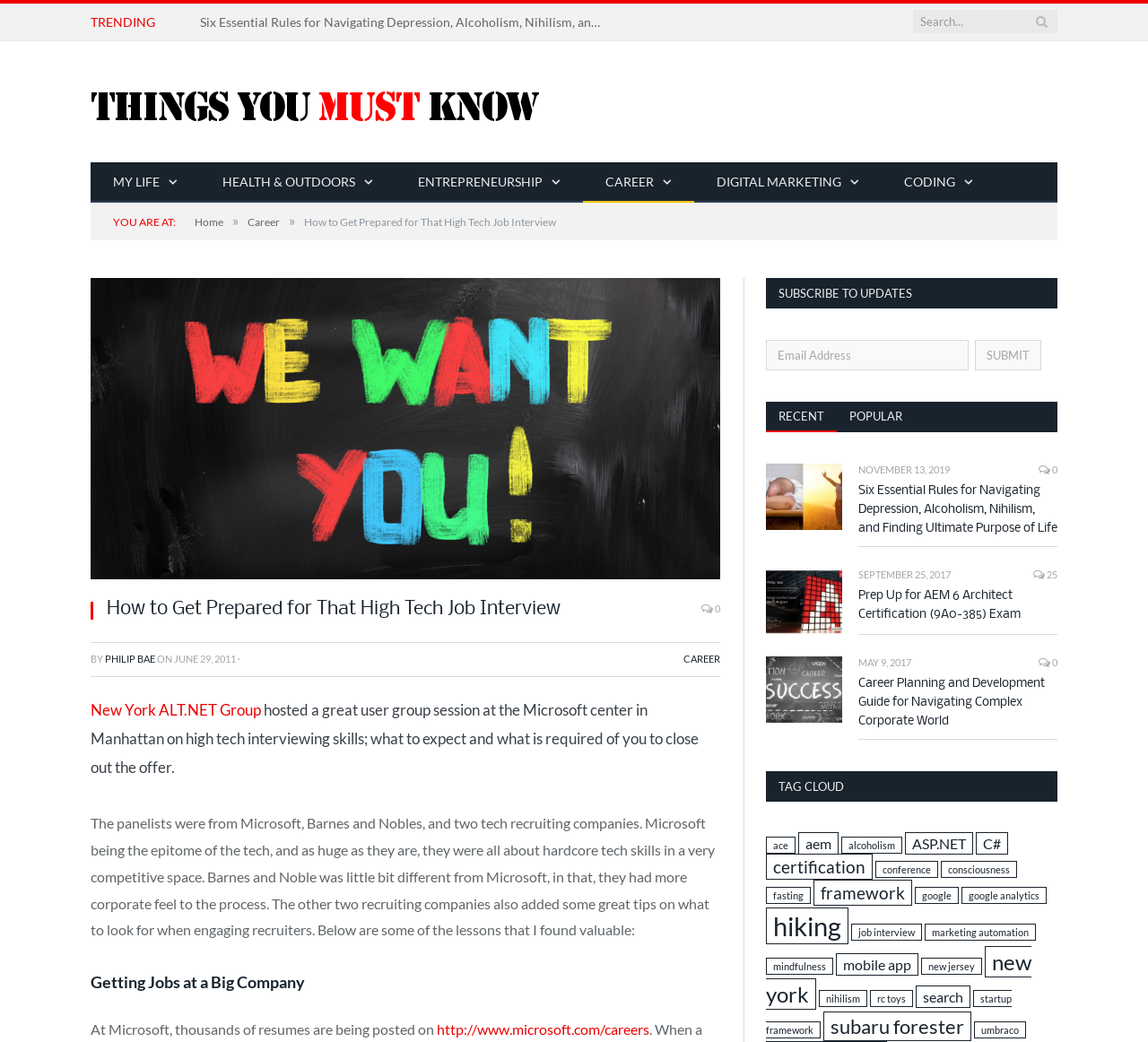Identify and provide the bounding box coordinates of the UI element described: "parent_node: NOVEMBER 13, 2019". The coordinates should be formatted as [left, top, right, bottom], with each number being a float between 0 and 1.

[0.667, 0.445, 0.734, 0.509]